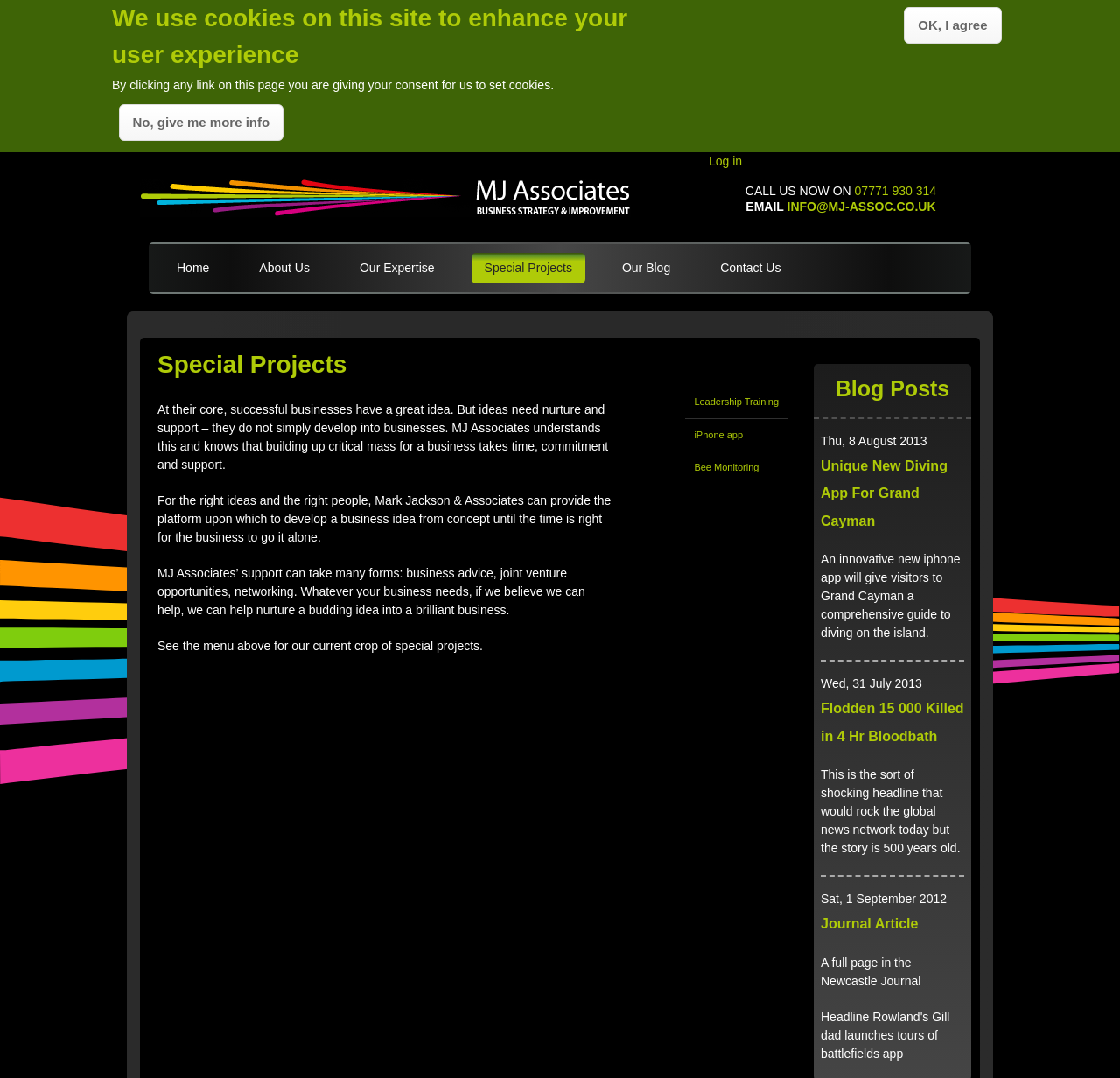Identify the bounding box coordinates of the region I need to click to complete this instruction: "Share on facebook".

None